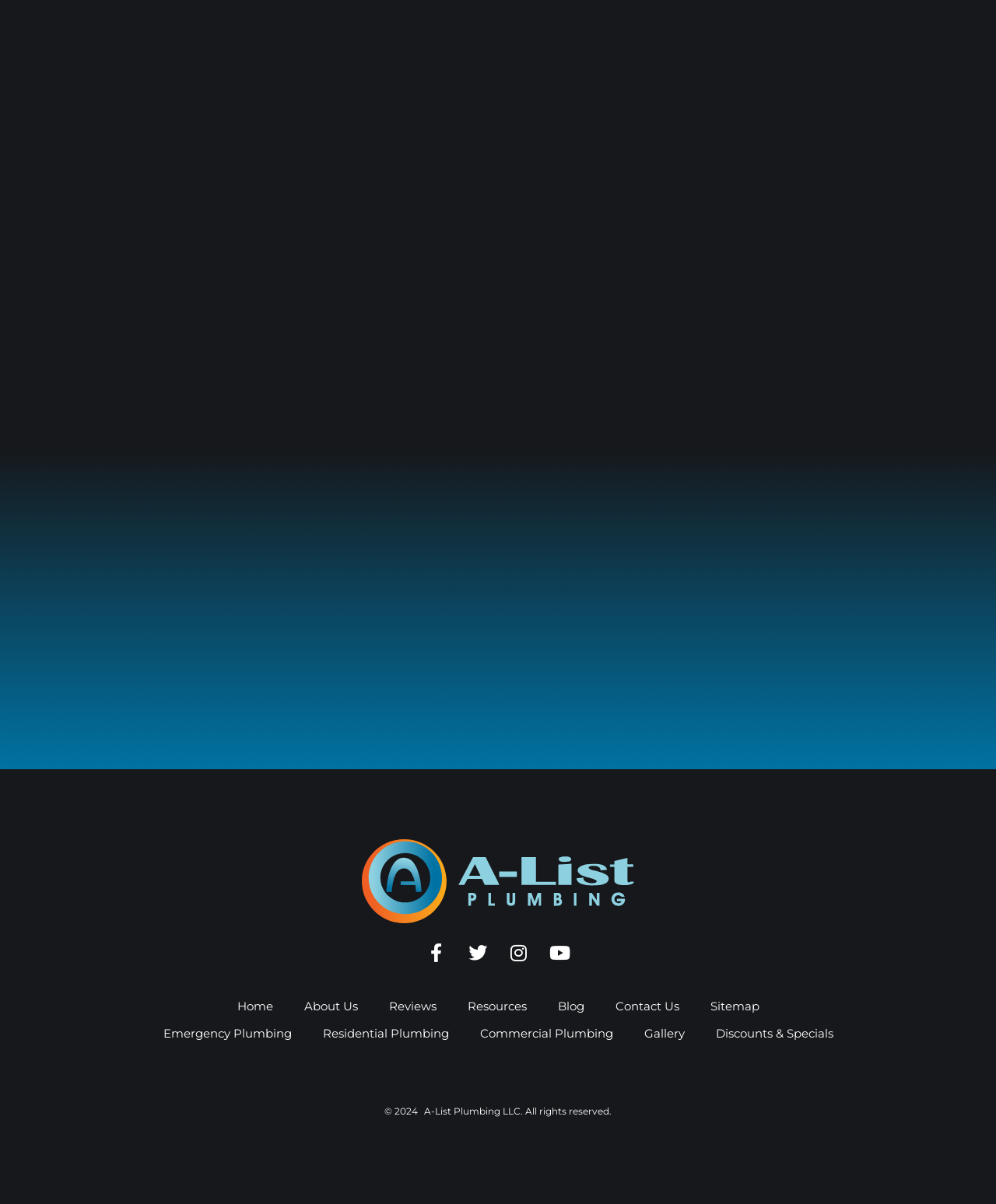Kindly determine the bounding box coordinates of the area that needs to be clicked to fulfill this instruction: "Go to the Home page".

[0.238, 0.83, 0.274, 0.843]